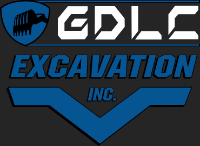Give a thorough description of the image, including any visible elements and their relationships.

The image features the logo of GDLC Excavation, Inc., prominently displayed in a modern and bold design. The logo includes a stylized icon of construction equipment, symbolizing the company's expertise in excavation services. The text "GDLC" is highlighted in large, blue letters, emphasizing the brand’s name. Below that, "EXCAVATION" is displayed in a slightly smaller but equally striking font, underscoring the company's focus on excavation work. The addition of "INC." indicates its status as an incorporated entity. Overall, the logo conveys professionalism and reliability in the excavation industry.